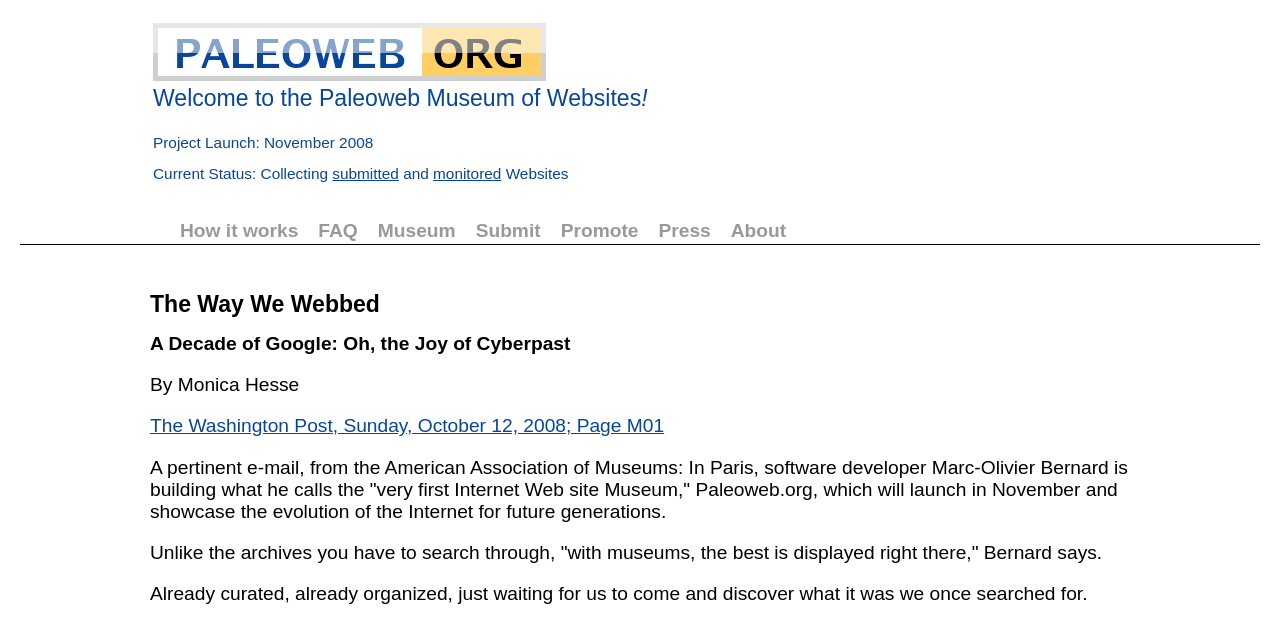Please answer the following question using a single word or phrase: 
What is the title of the article?

A Decade of Google